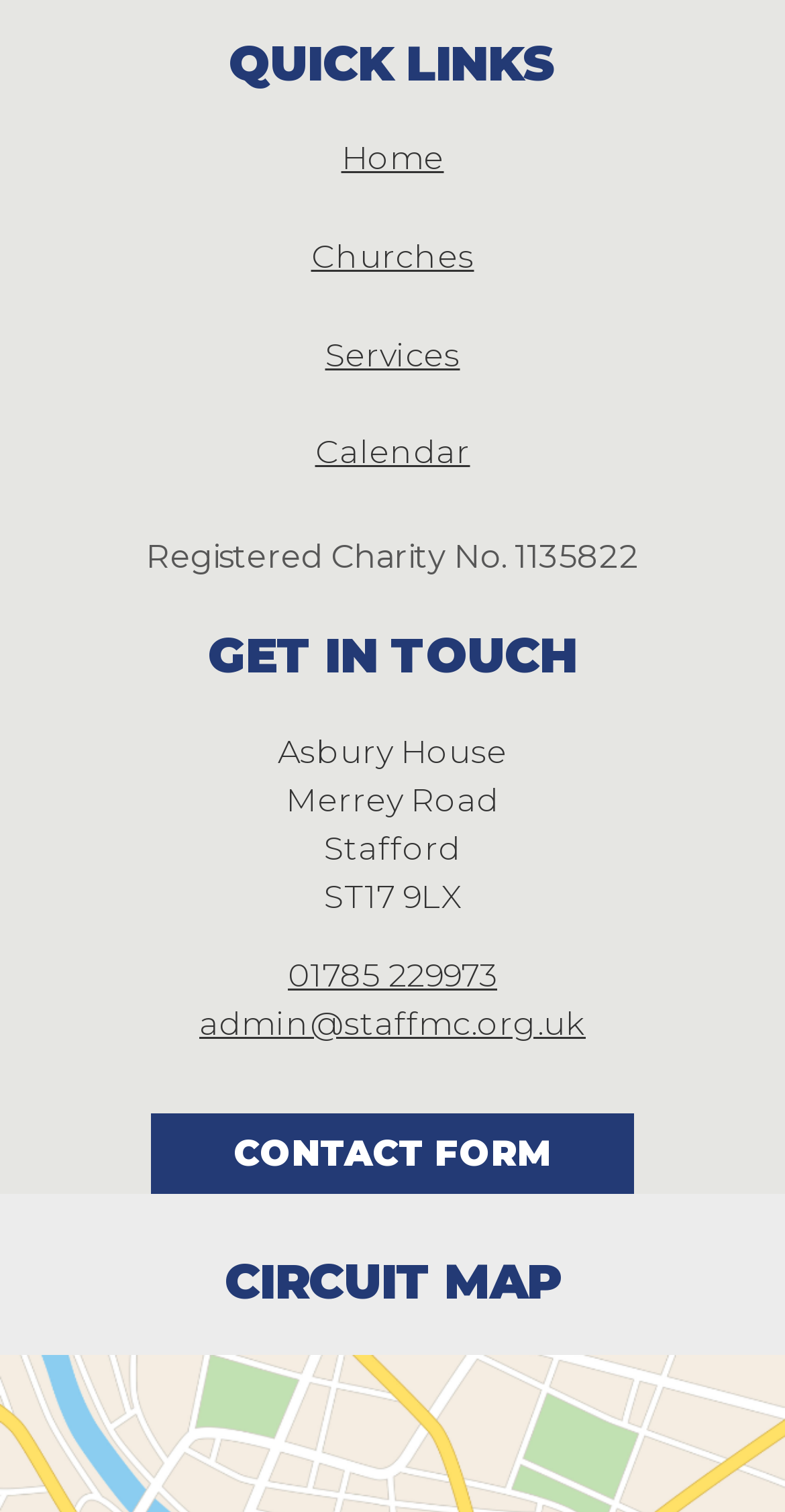What is the charity registration number?
From the screenshot, provide a brief answer in one word or phrase.

1135822